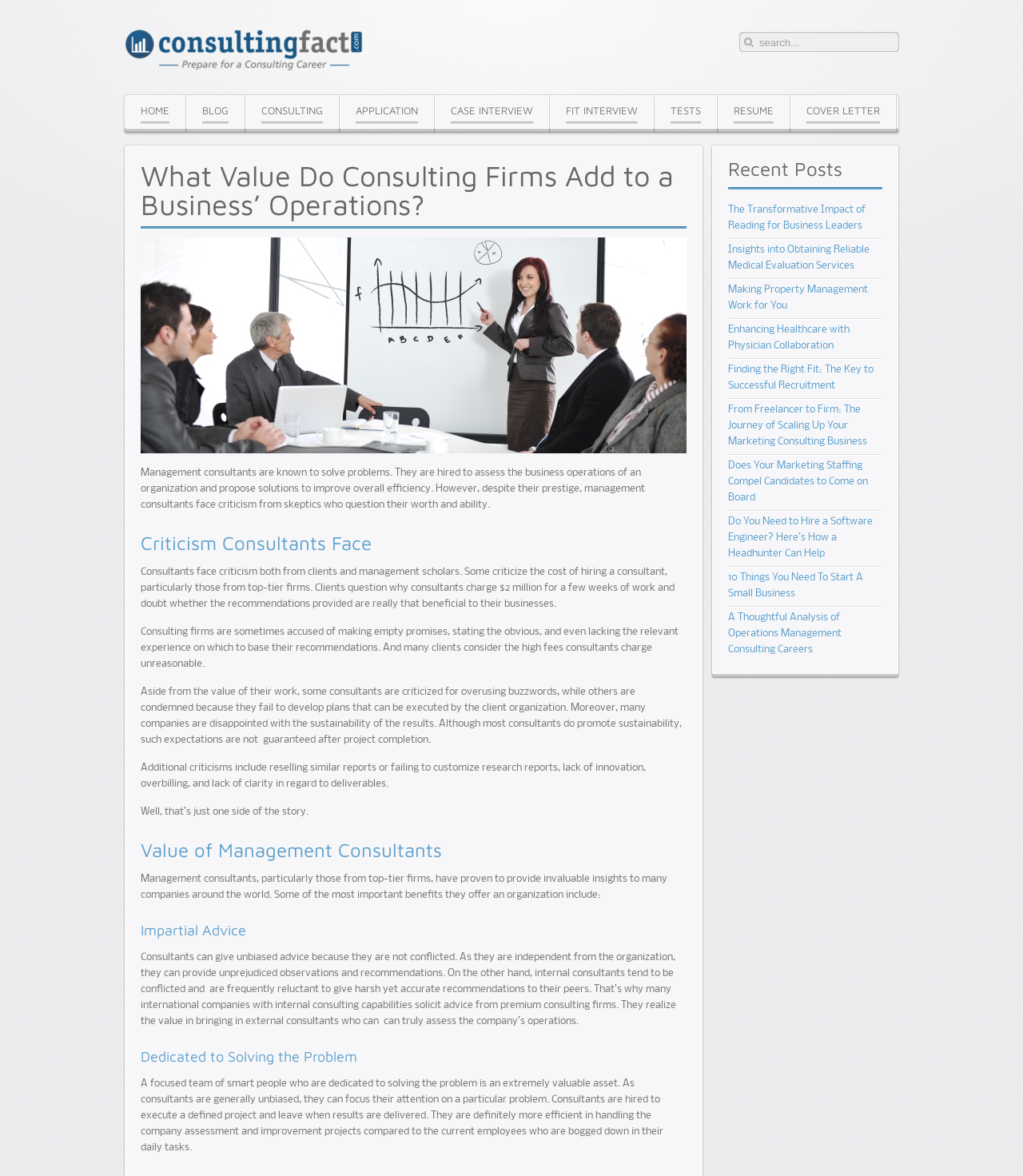What is the main topic of this webpage?
Please provide a comprehensive answer based on the contents of the image.

Based on the webpage content, it appears that the main topic is management consulting, as it discusses the value that consulting firms add to a business' operations and the criticisms they face.